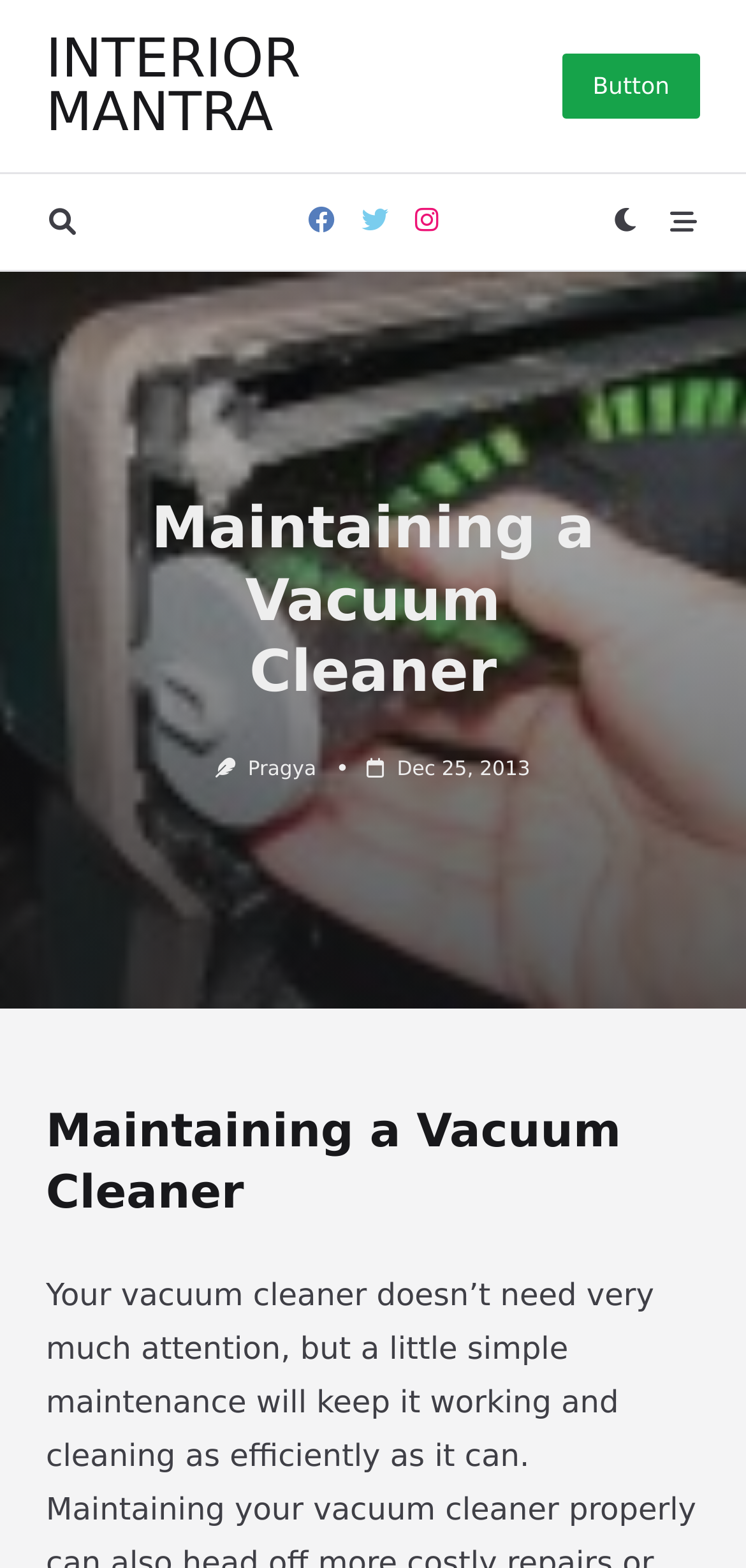Provide your answer in a single word or phrase: 
What is the date of the article?

Dec 25, 2013